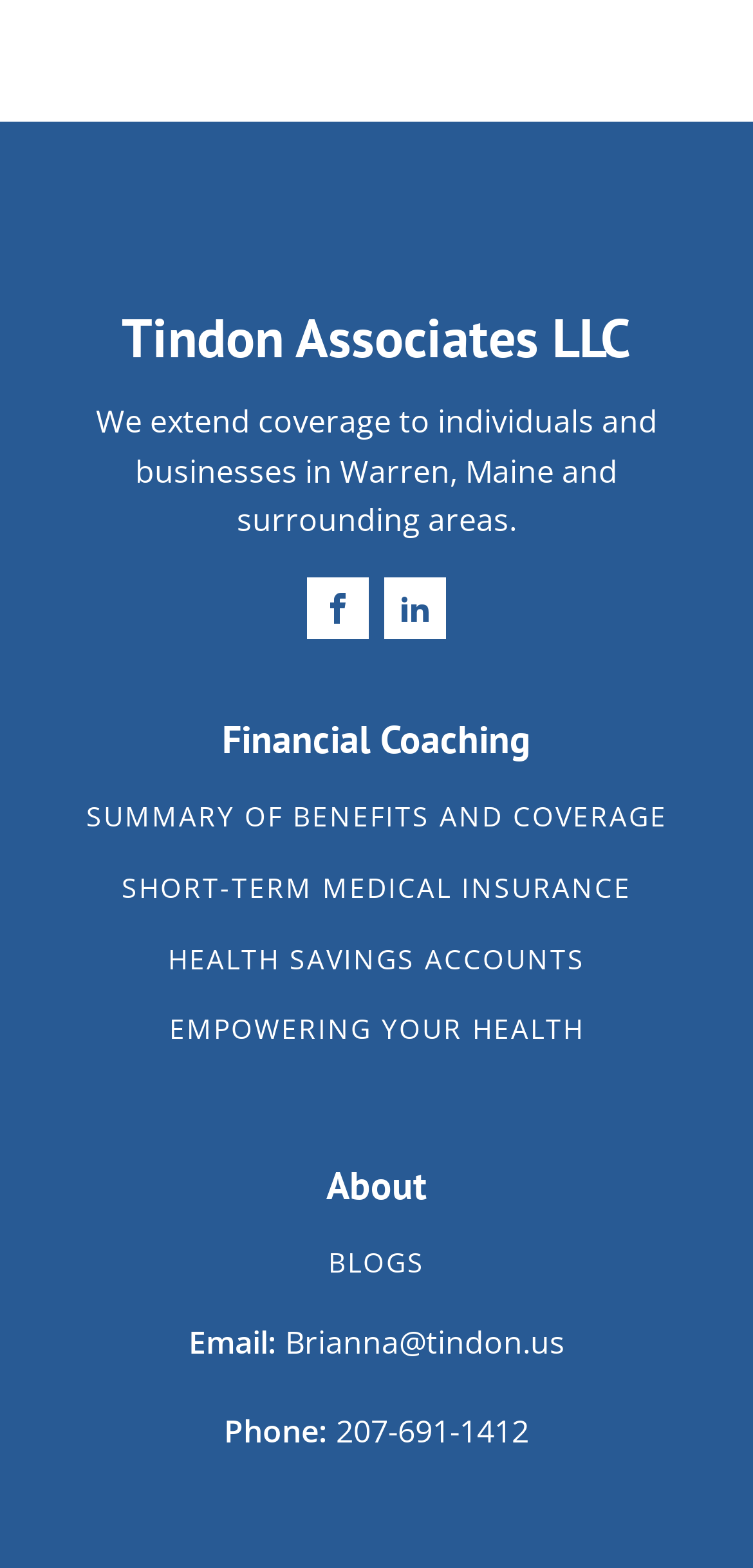Provide your answer in one word or a succinct phrase for the question: 
What is the company name?

Tindon Associates LLC